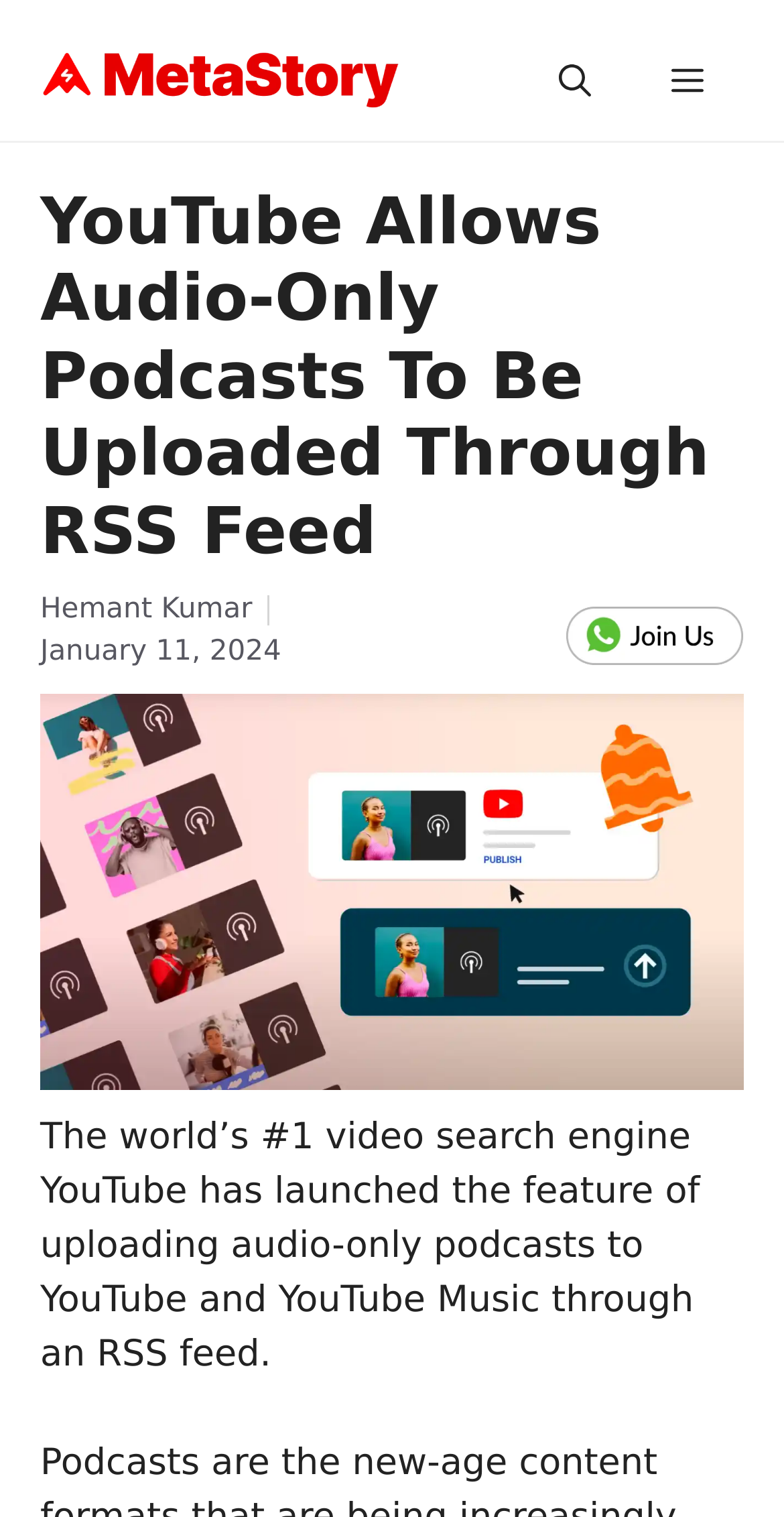How many links are present in the navigation section?
By examining the image, provide a one-word or phrase answer.

3